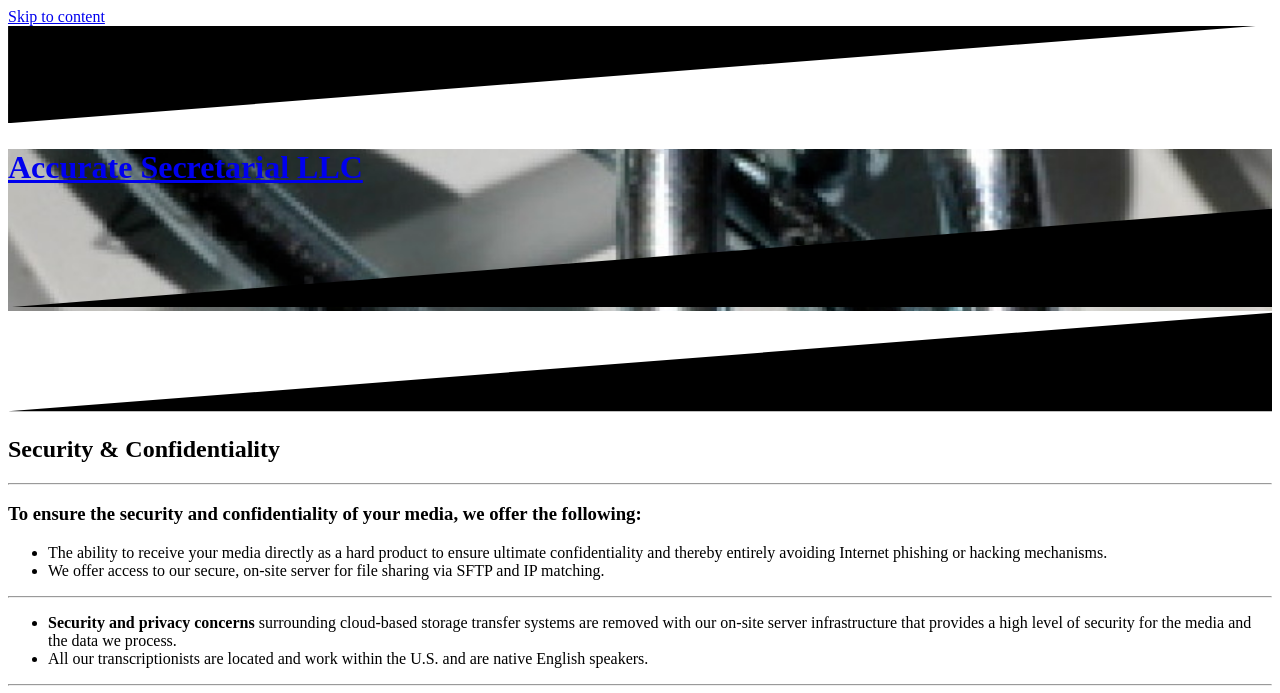Using the element description: "Practice Areas", determine the bounding box coordinates for the specified UI element. The coordinates should be four float numbers between 0 and 1, [left, top, right, bottom].

None